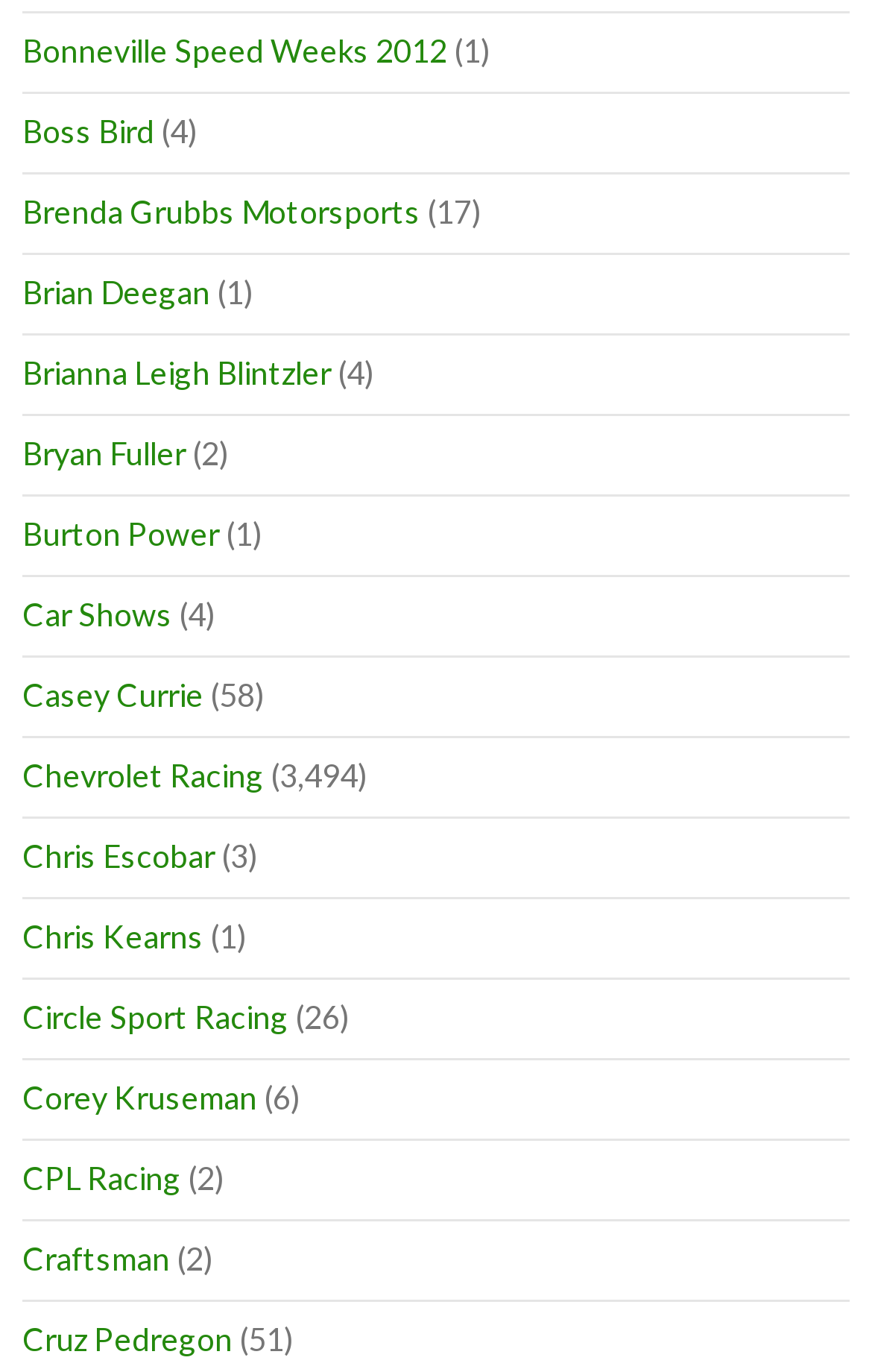Specify the bounding box coordinates of the region I need to click to perform the following instruction: "explore Car Shows". The coordinates must be four float numbers in the range of 0 to 1, i.e., [left, top, right, bottom].

[0.026, 0.434, 0.197, 0.462]